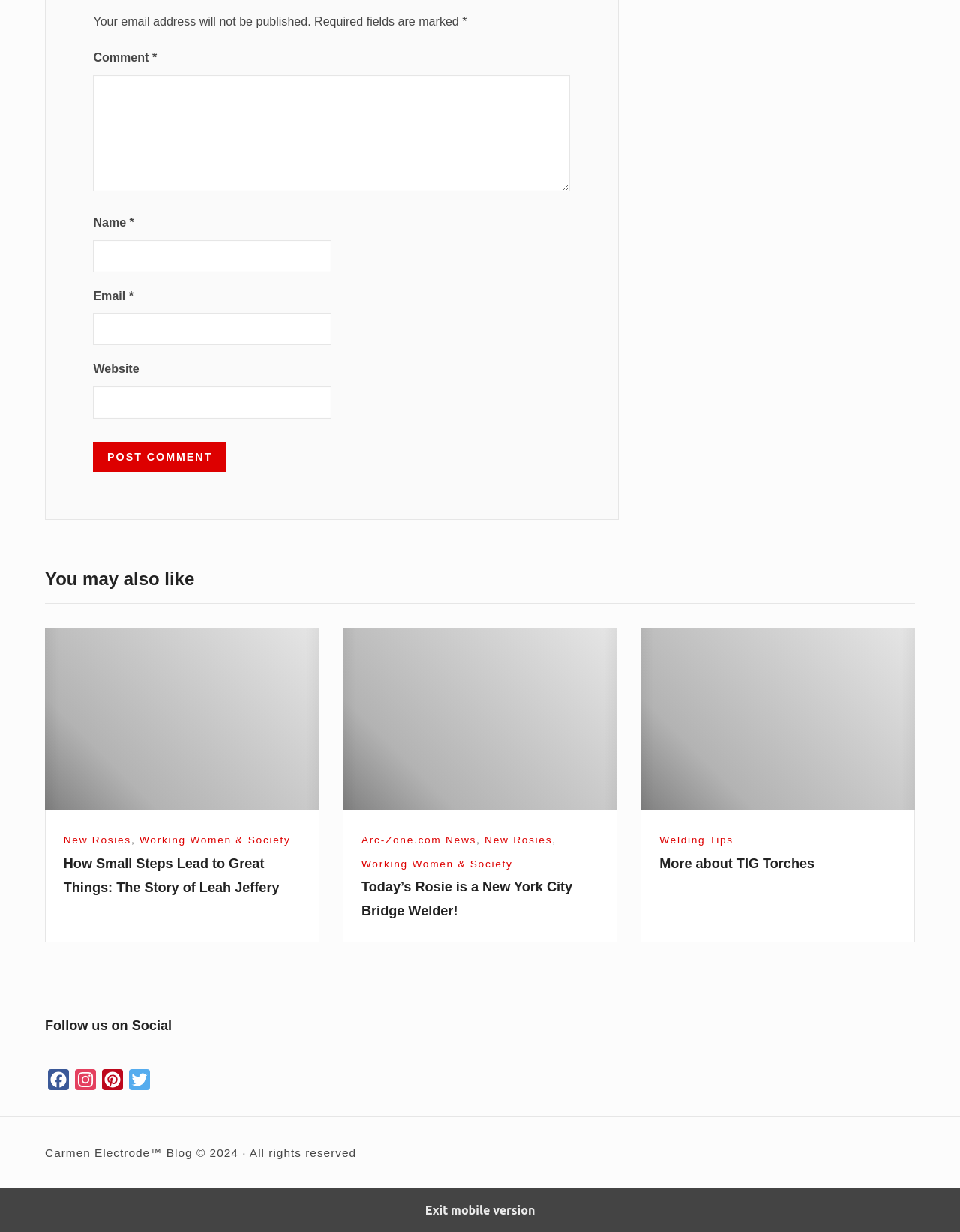What is the purpose of the text box labeled 'Comment'?
Give a one-word or short-phrase answer derived from the screenshot.

To enter a comment